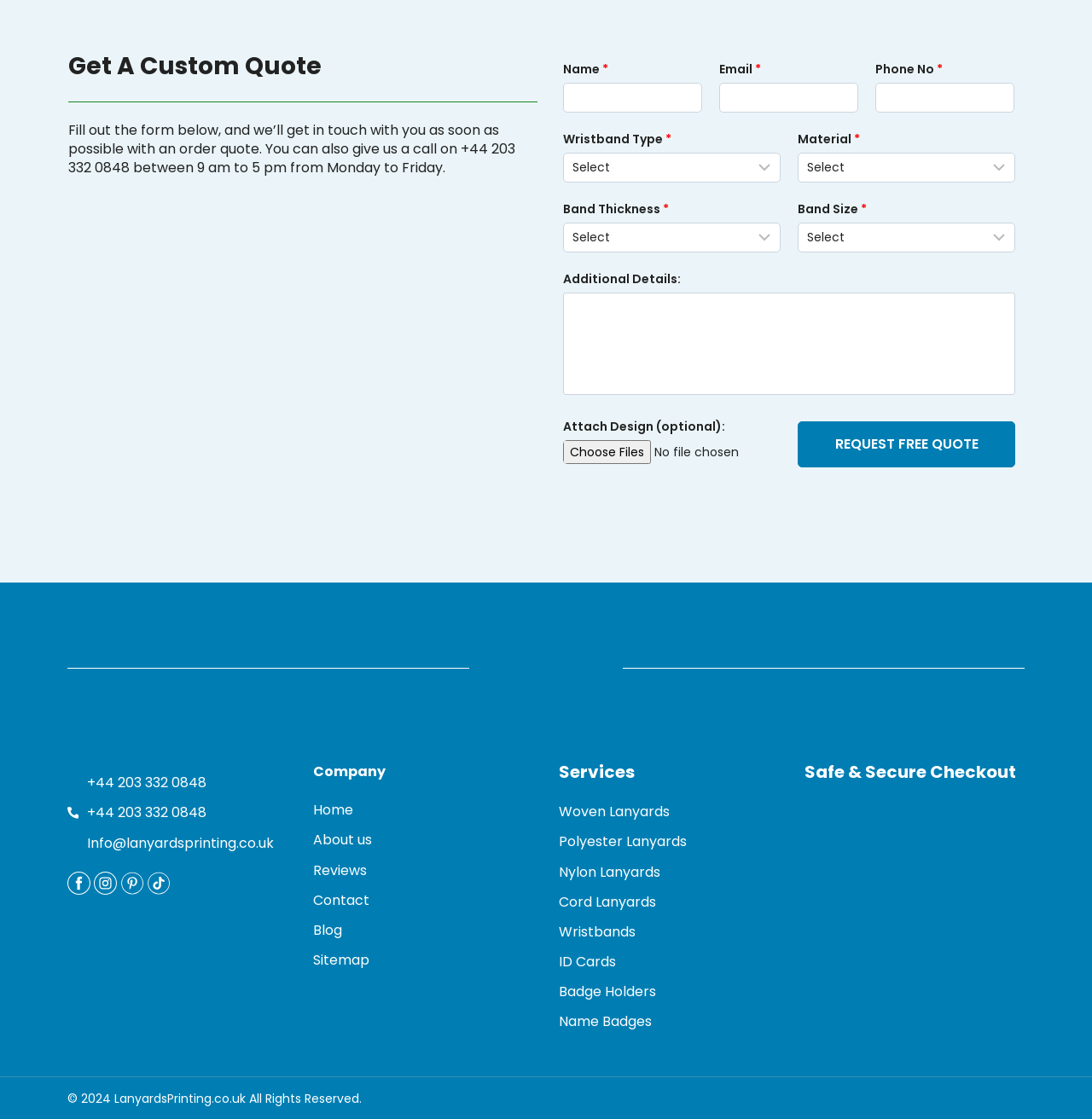What is the phone number to call for a quote?
Based on the image content, provide your answer in one word or a short phrase.

+44 203 332 0848